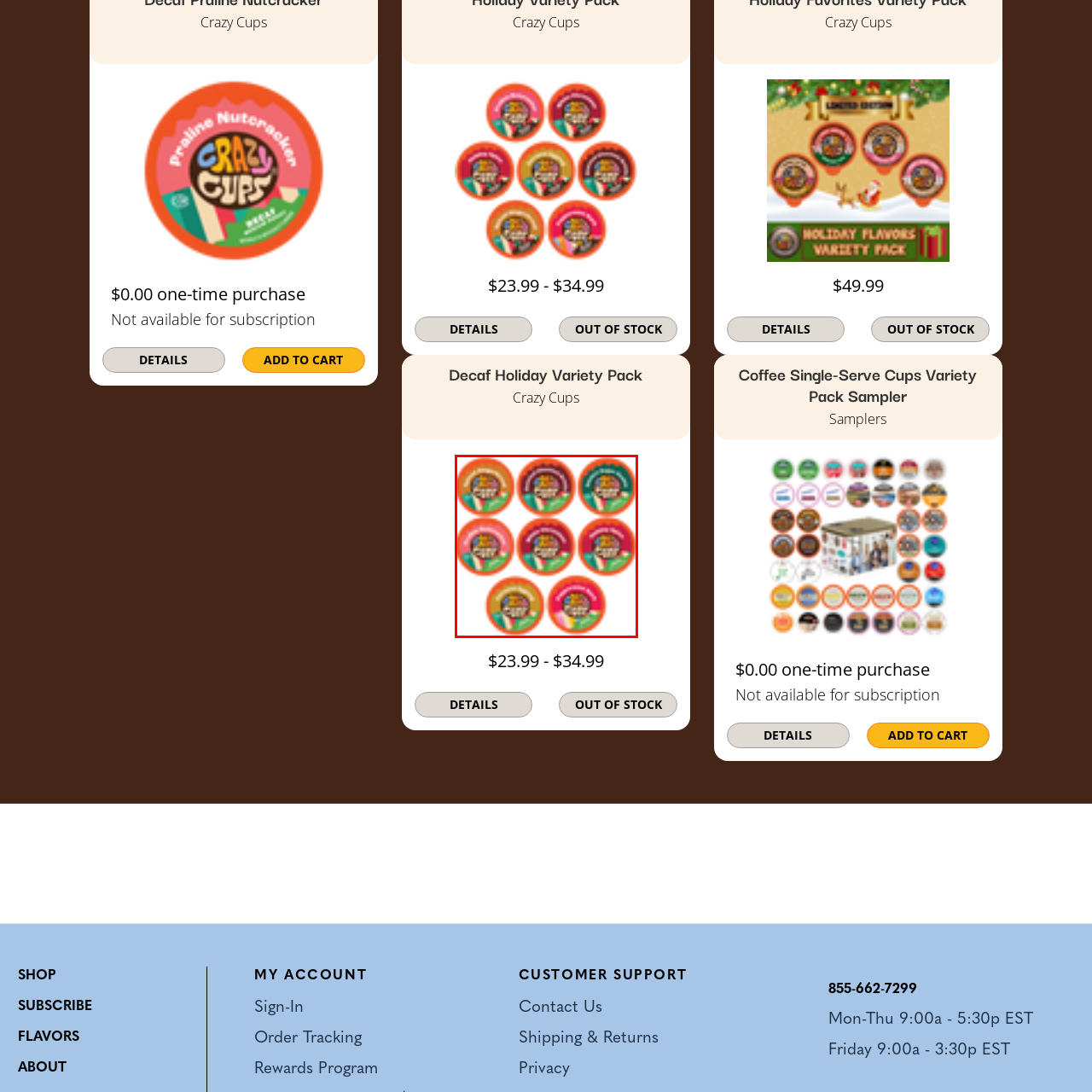Narrate the specific details and elements found within the red-bordered image.

The image showcases a delightful assortment of coffee single-serve cups from the "Crazy Cups" brand. Arranged in a vibrant circle formation, each cup features bright colors with playful designs, emphasizing the variety of flavors available. This collection represents the "Decaf Holiday Variety Pack," highlighting the festive spirit and enticing flavors for coffee enthusiasts who prefer decaffeinated options. Ideal for holiday gatherings or personal enjoyment, these cups offer a convenient way to savor a range of delightful coffees, ensuring there's something for every palate. The product is priced between $23.99 and $34.99, making it a festive gift or a perfect addition to one's own coffee collection.